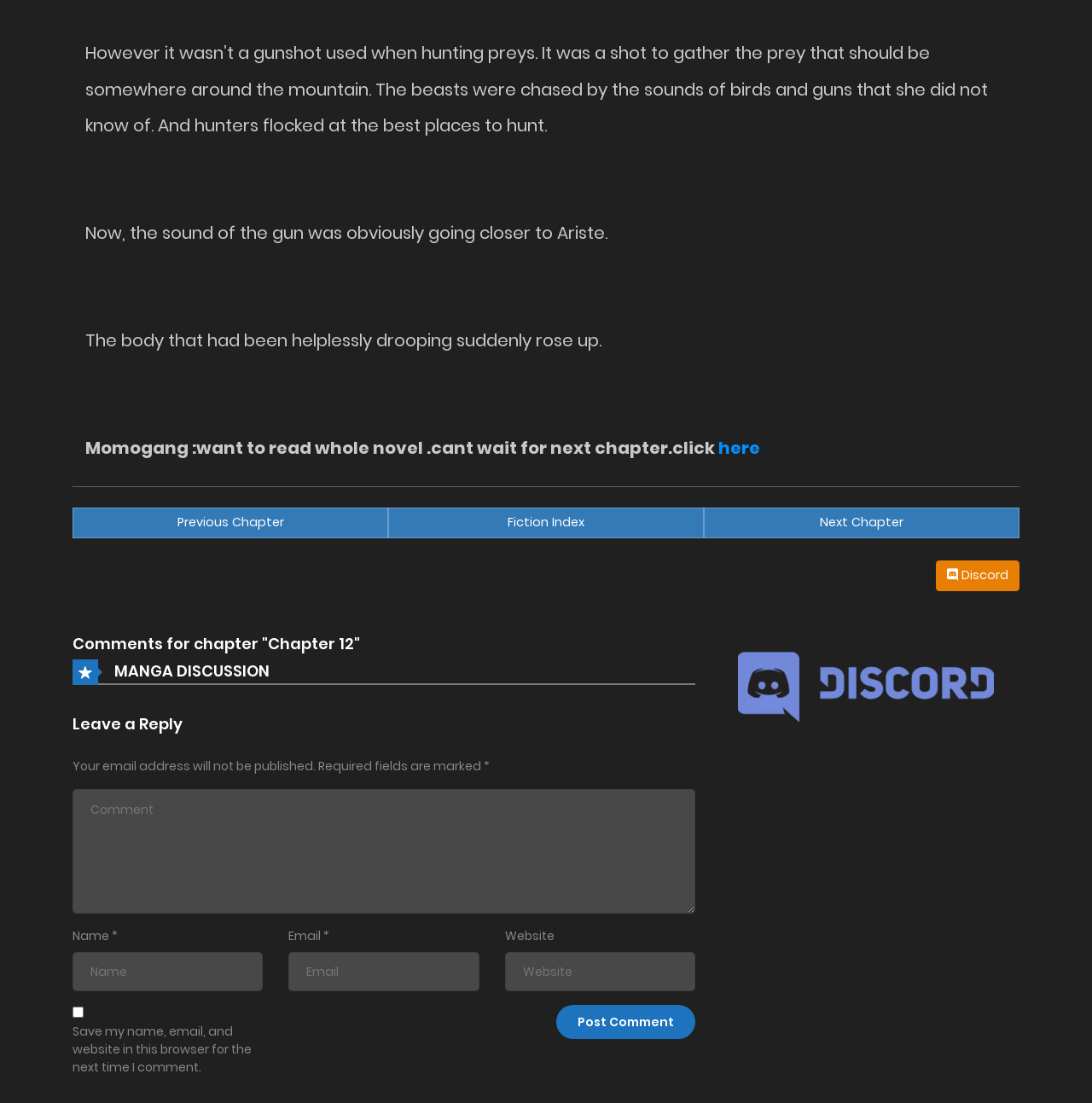What is the function of the 'Post Comment' button?
Using the image as a reference, answer the question with a short word or phrase.

Submit comment